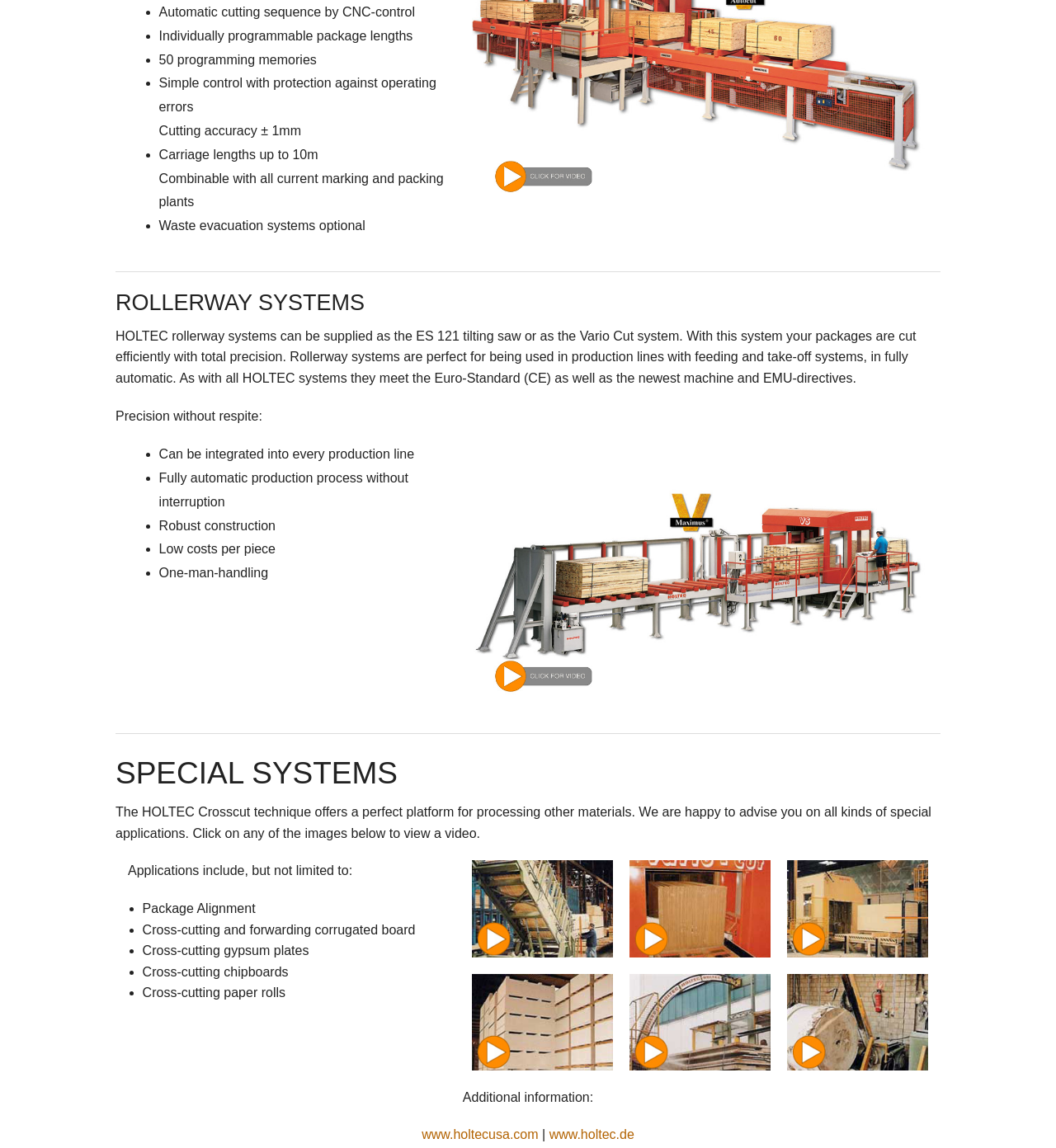Please identify the bounding box coordinates of the clickable area that will allow you to execute the instruction: "Click on the Autocut V link".

[0.447, 0.051, 0.879, 0.063]